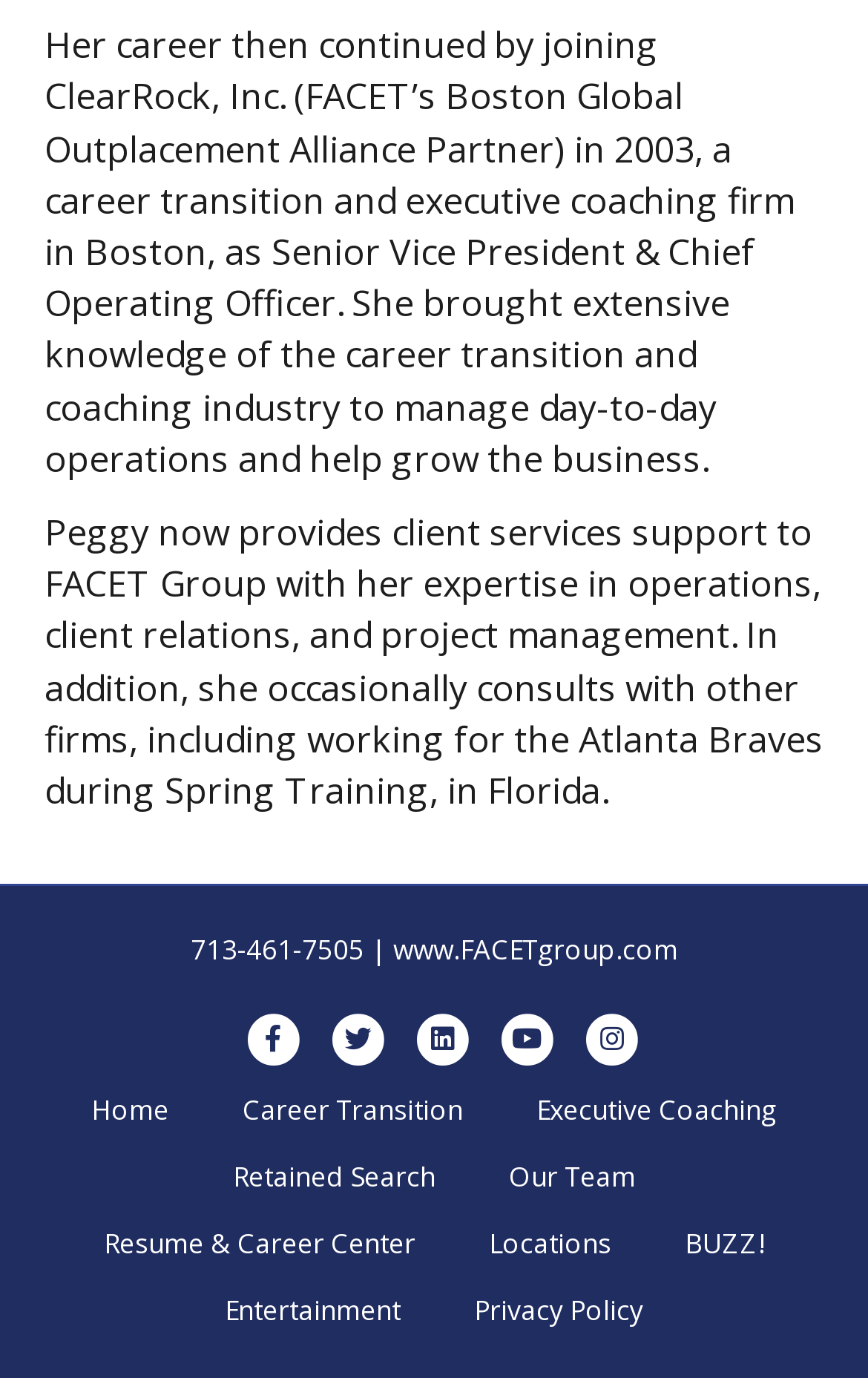Find the bounding box coordinates of the clickable region needed to perform the following instruction: "go to the Career Transition page". The coordinates should be provided as four float numbers between 0 and 1, i.e., [left, top, right, bottom].

[0.241, 0.791, 0.572, 0.839]